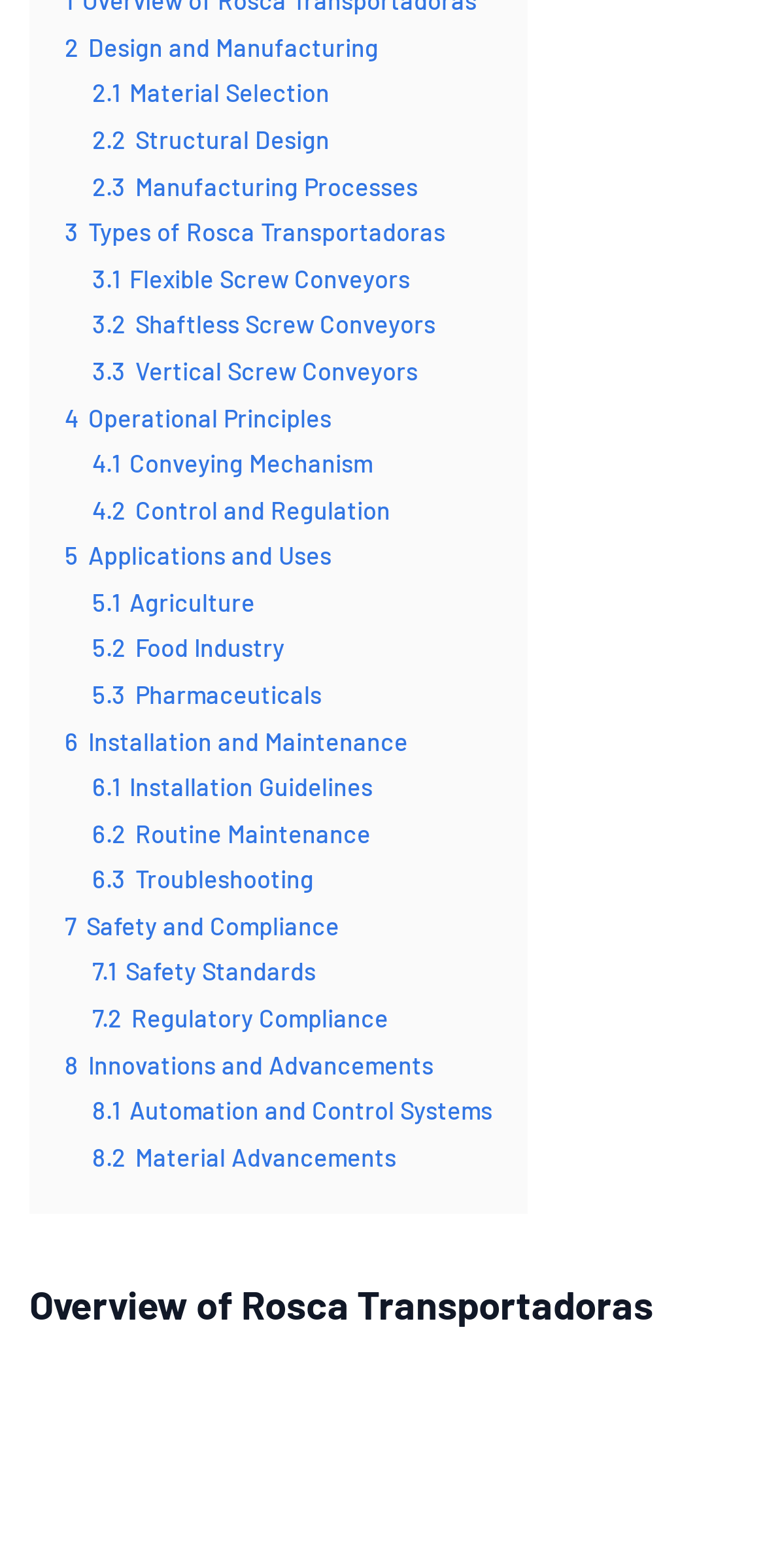Provide a brief response to the question using a single word or phrase: 
What is the main topic of this webpage?

Rosca Transportadoras